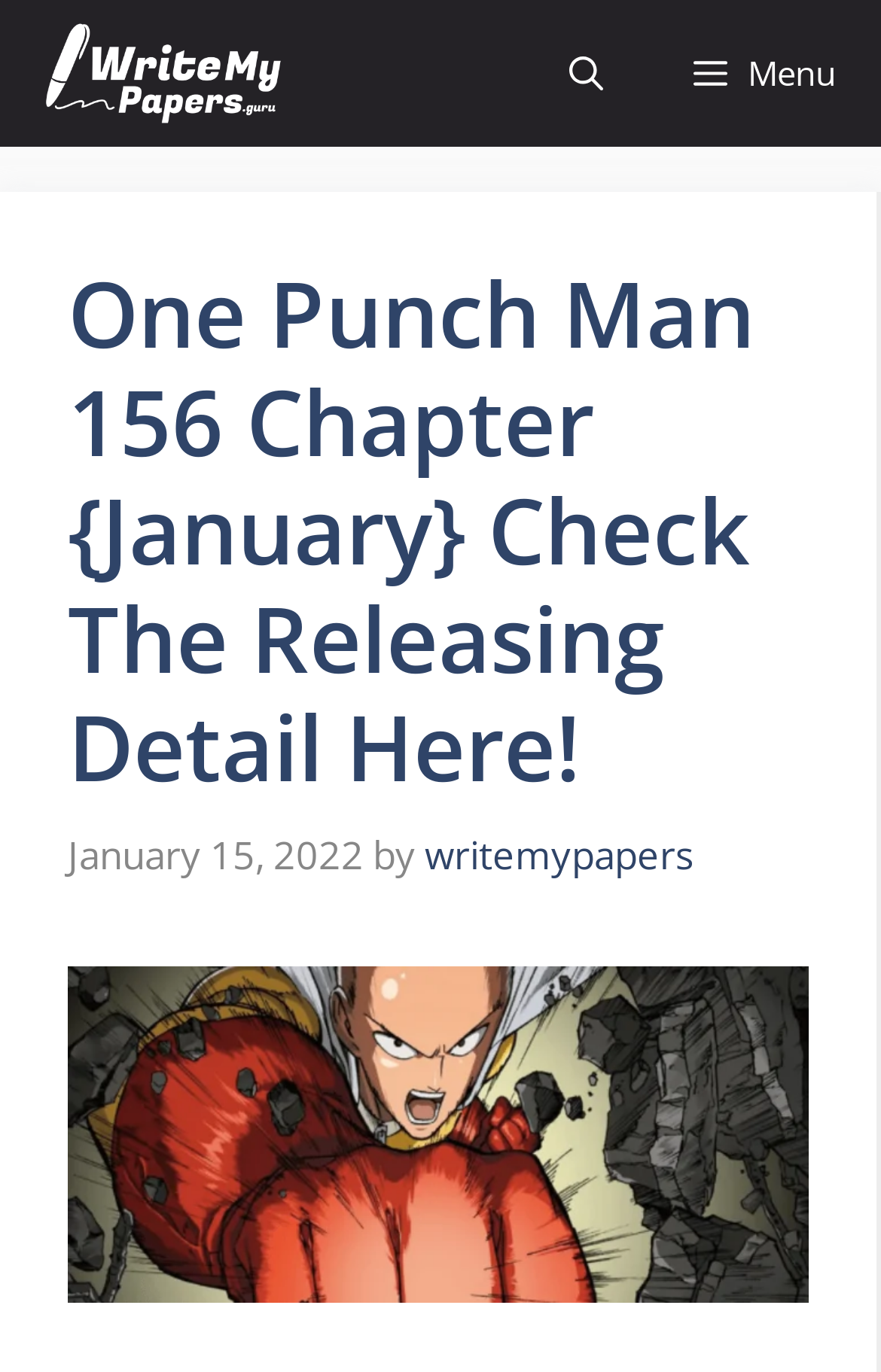Look at the image and answer the question in detail:
What is the name of the character mentioned in the article?

I inferred the character's name by understanding the context of the webpage, which is about One Punch Man 156 Chapter, and Saitama is a popular character in the series.